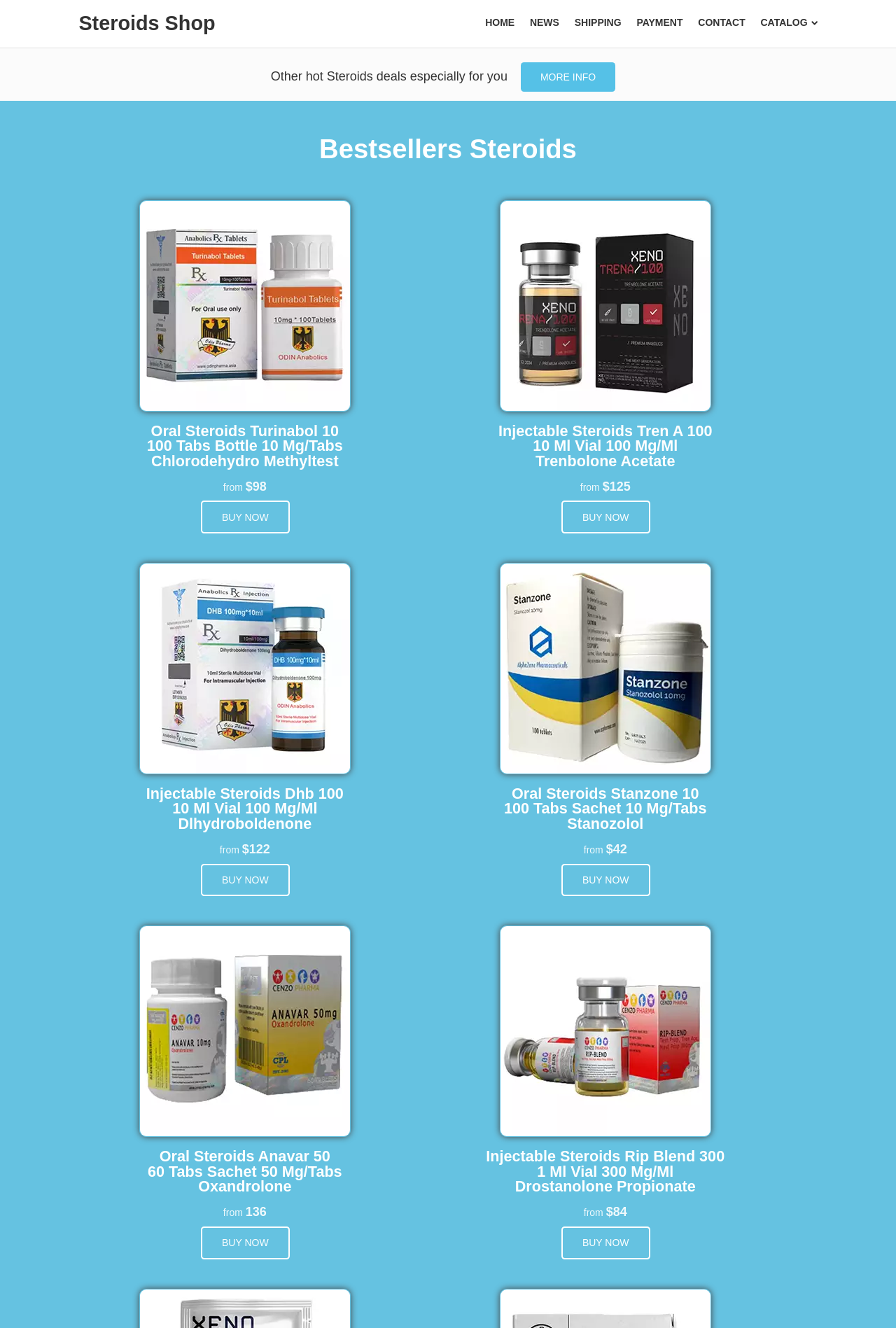Using the given element description, provide the bounding box coordinates (top-left x, top-left y, bottom-right x, bottom-right y) for the corresponding UI element in the screenshot: Steroids Shop

[0.088, 0.009, 0.24, 0.026]